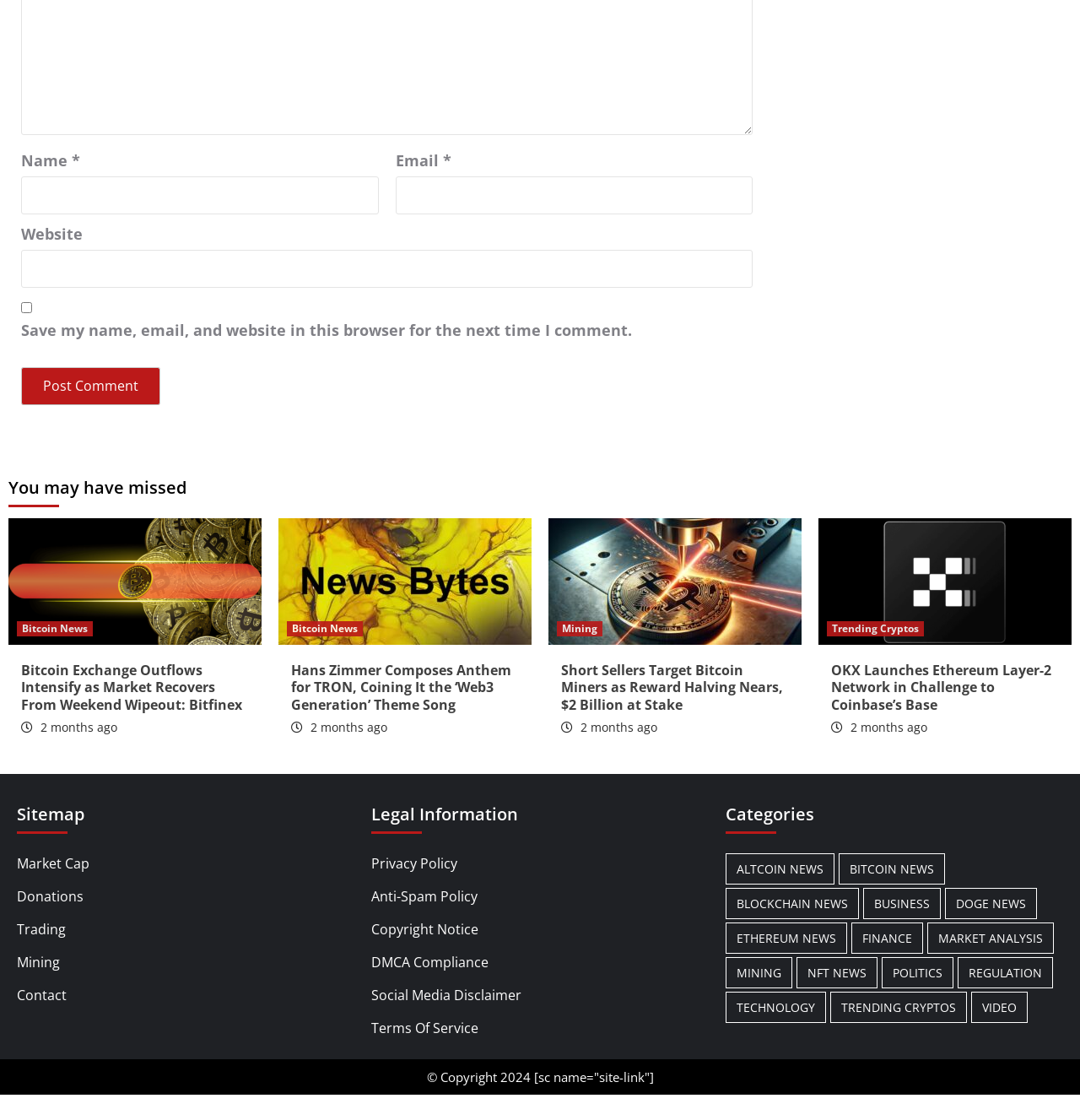Provide a brief response to the question using a single word or phrase: 
What is the purpose of the checkbox?

Save comment info